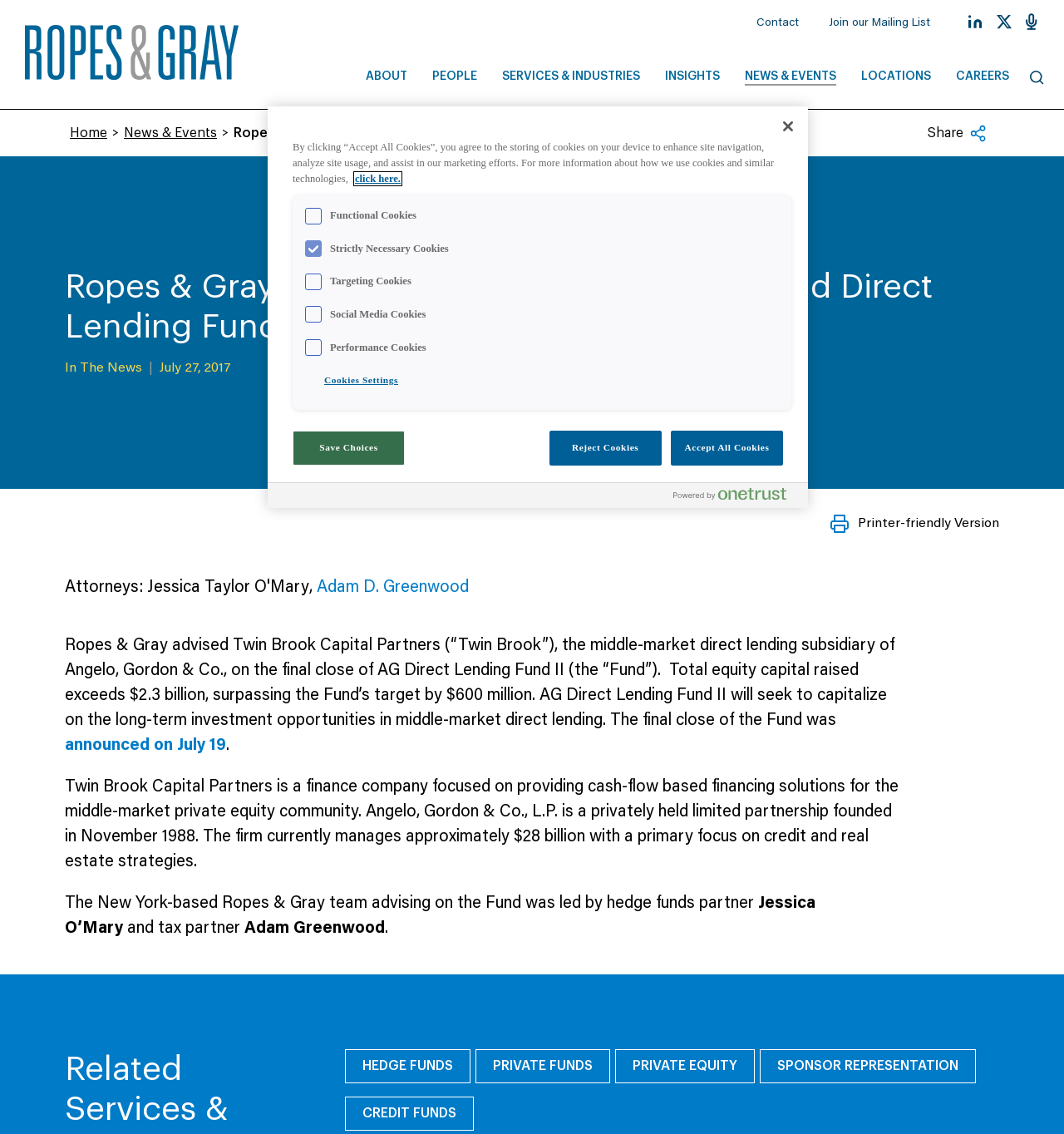Find the bounding box coordinates of the area to click in order to follow the instruction: "Share the article".

[0.86, 0.109, 0.939, 0.126]